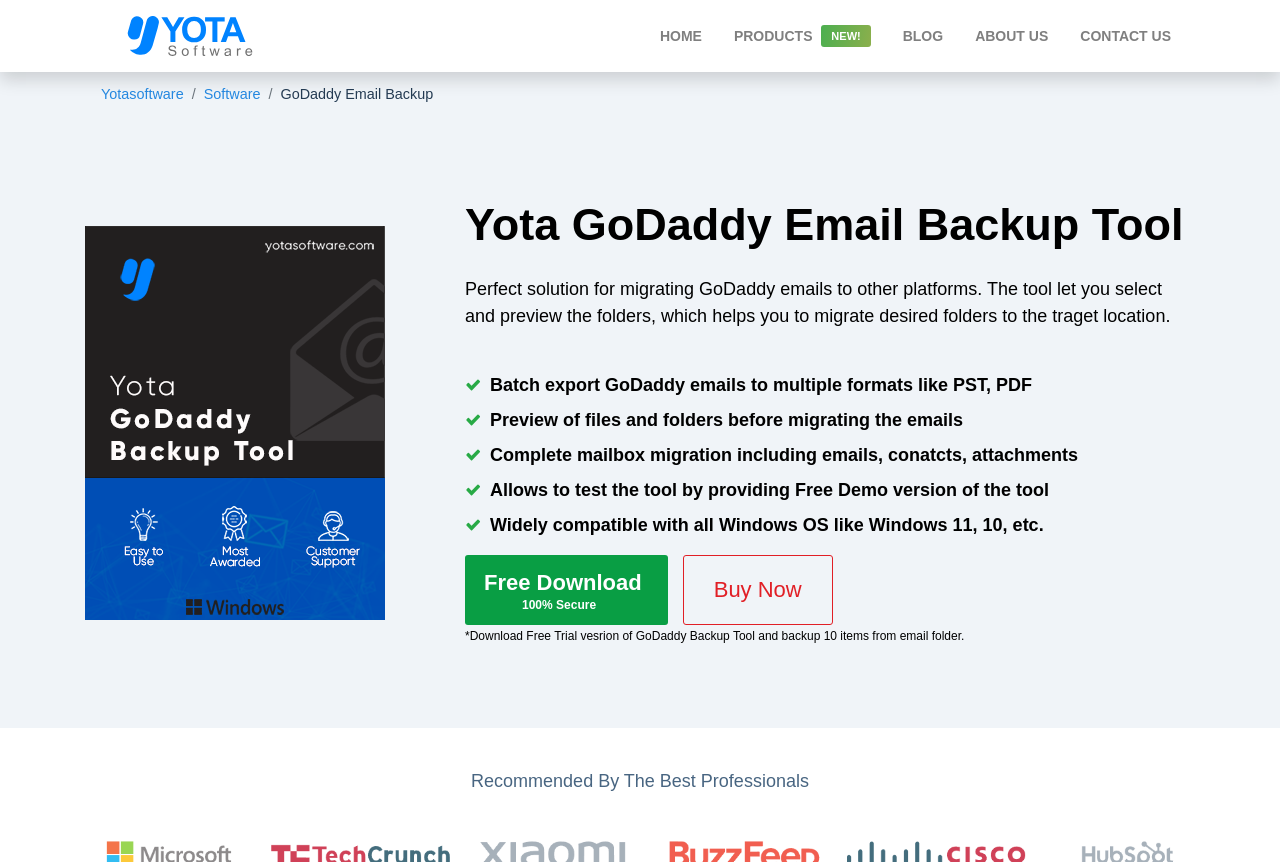Provide the bounding box coordinates of the section that needs to be clicked to accomplish the following instruction: "Click the logo."

[0.066, 0.013, 0.23, 0.071]